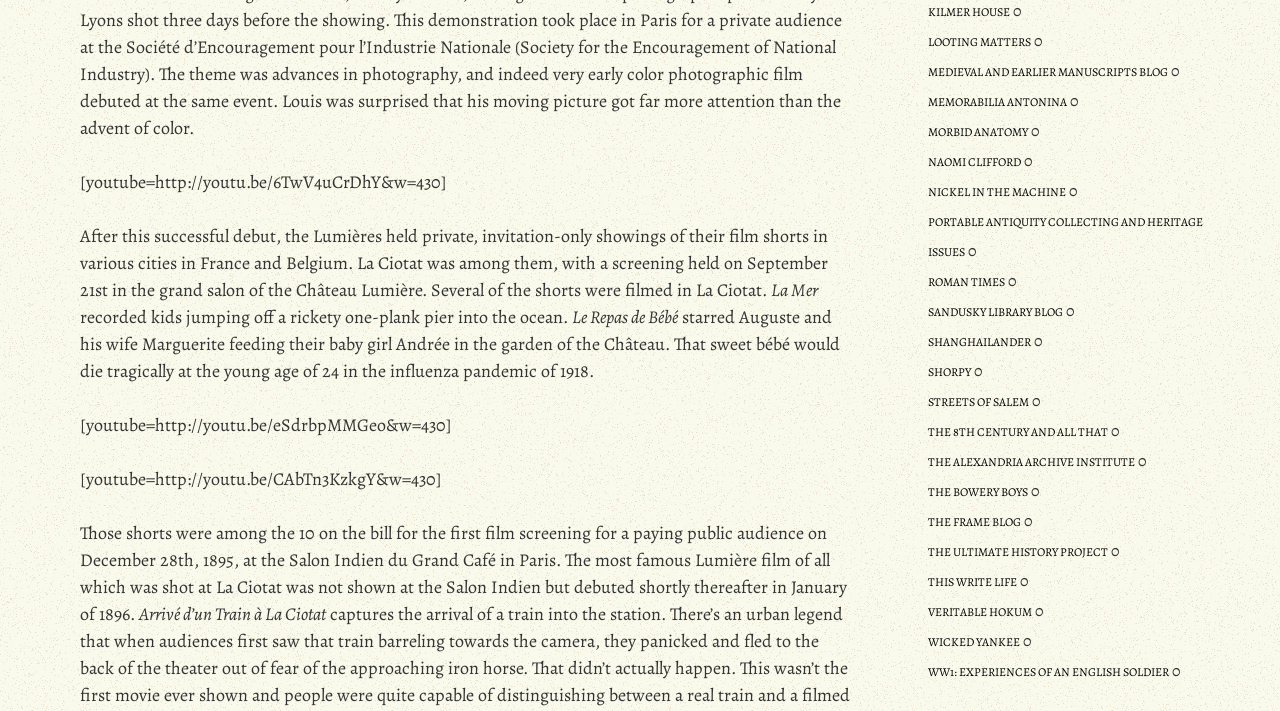Given the element description "Shorpy" in the screenshot, predict the bounding box coordinates of that UI element.

[0.725, 0.512, 0.758, 0.535]